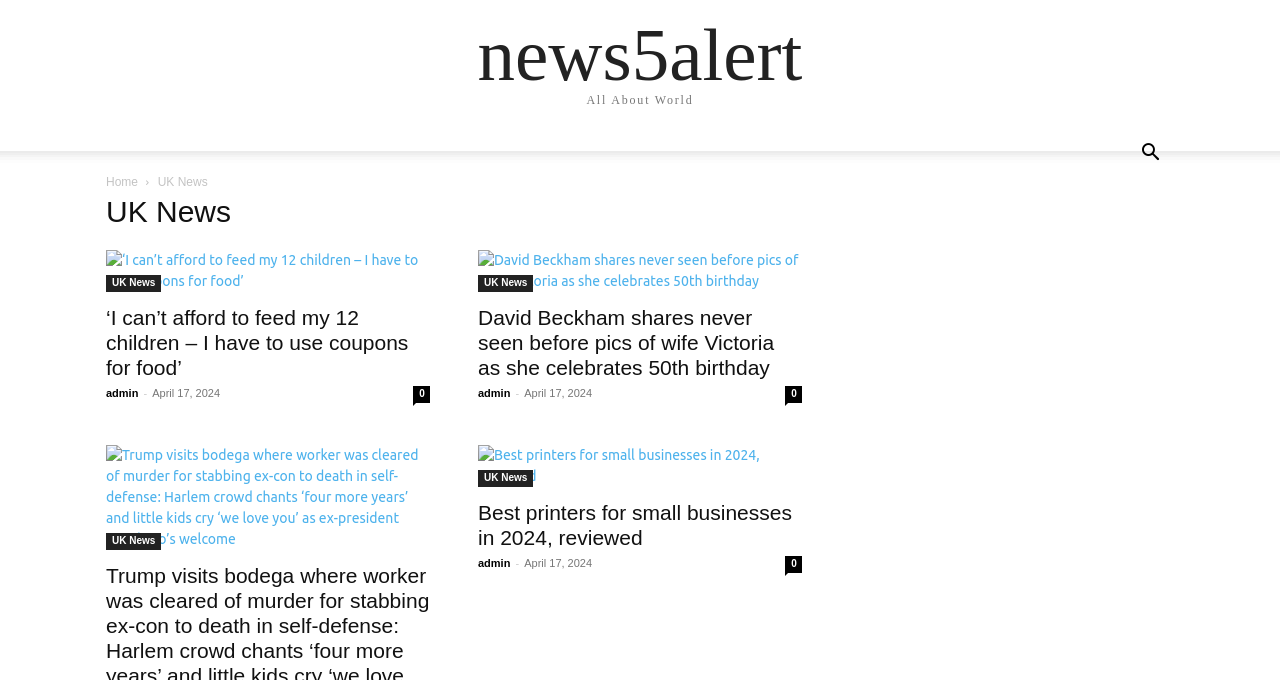Answer the question using only one word or a concise phrase: What is the text of the first link on the webpage?

news5alert